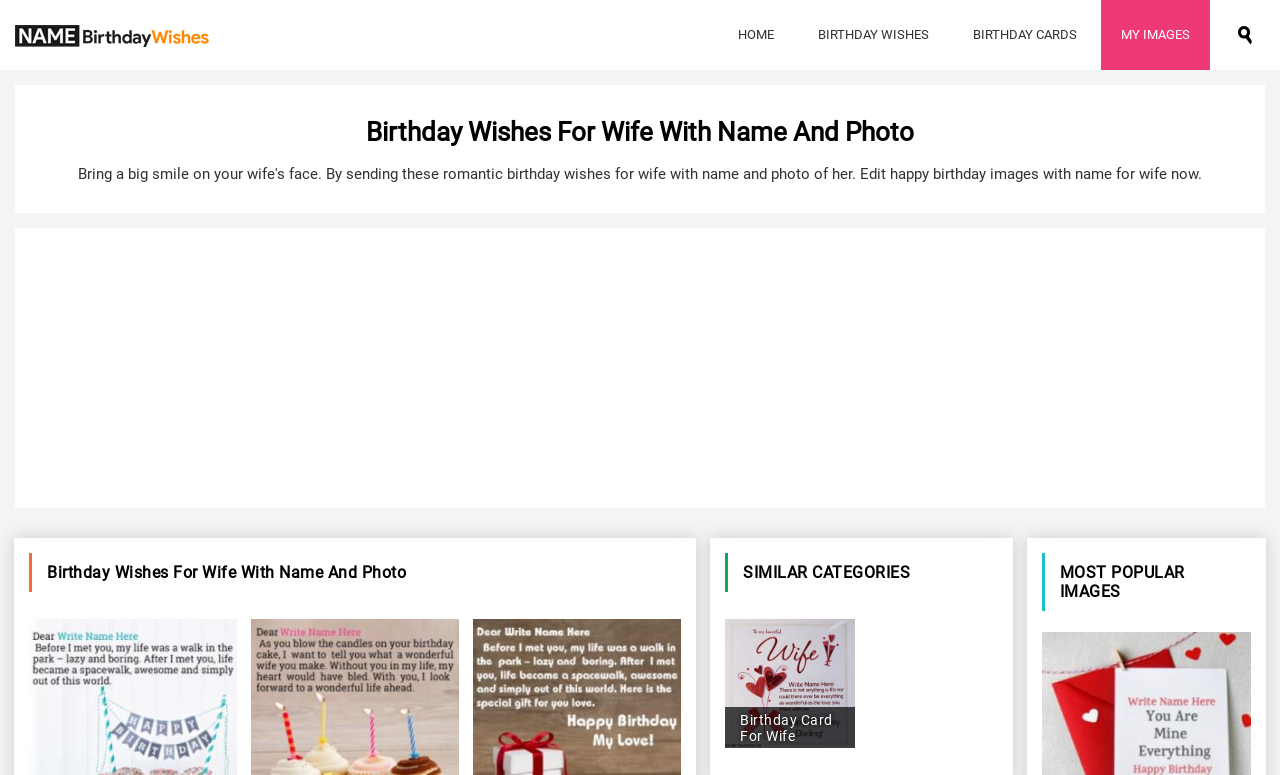Using the description "Search", predict the bounding box of the relevant HTML element.

None